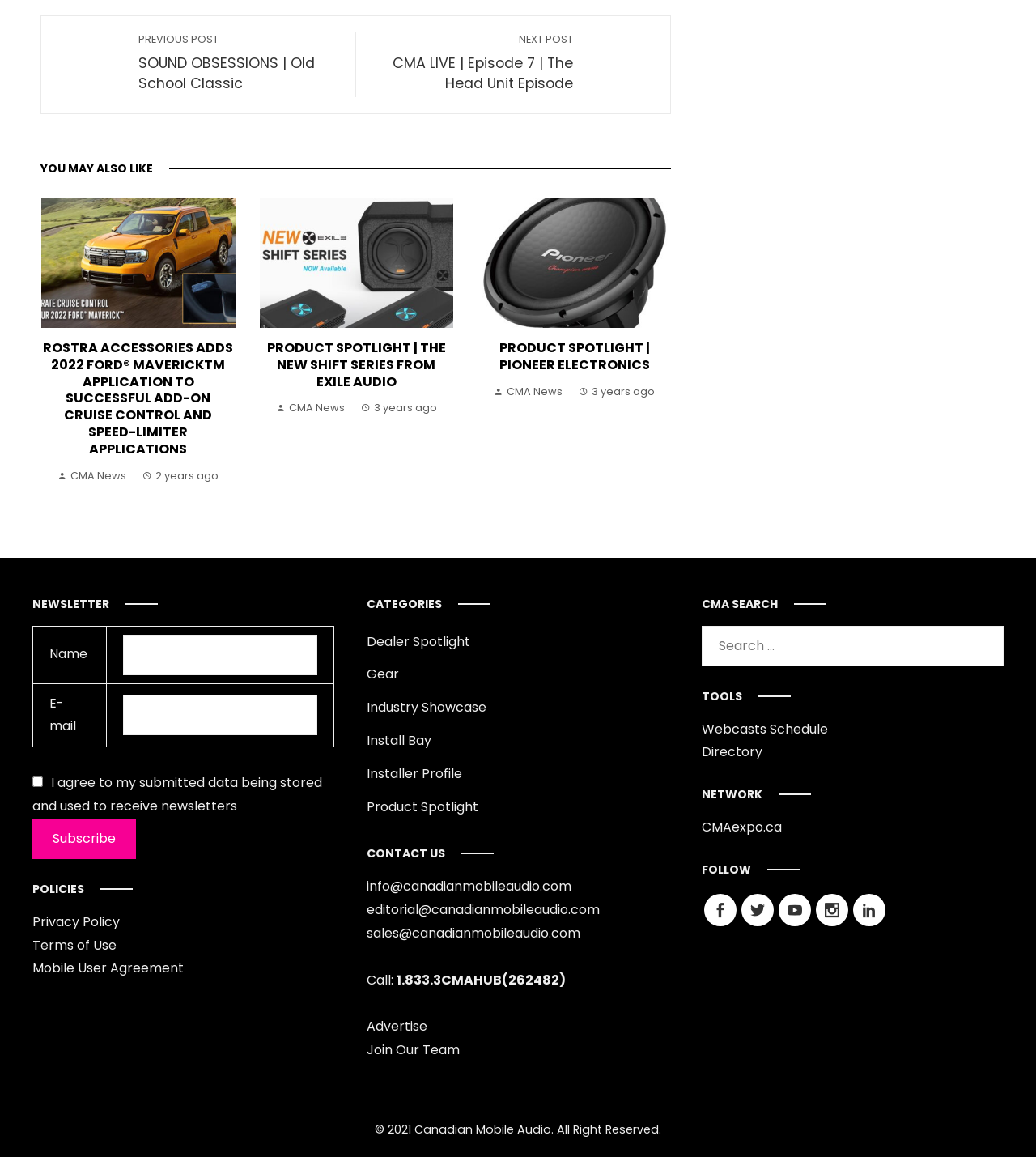Based on what you see in the screenshot, provide a thorough answer to this question: How can users contact the website?

The 'CONTACT US' section provides multiple email addresses and a phone number, indicating that users can contact the website through these means.